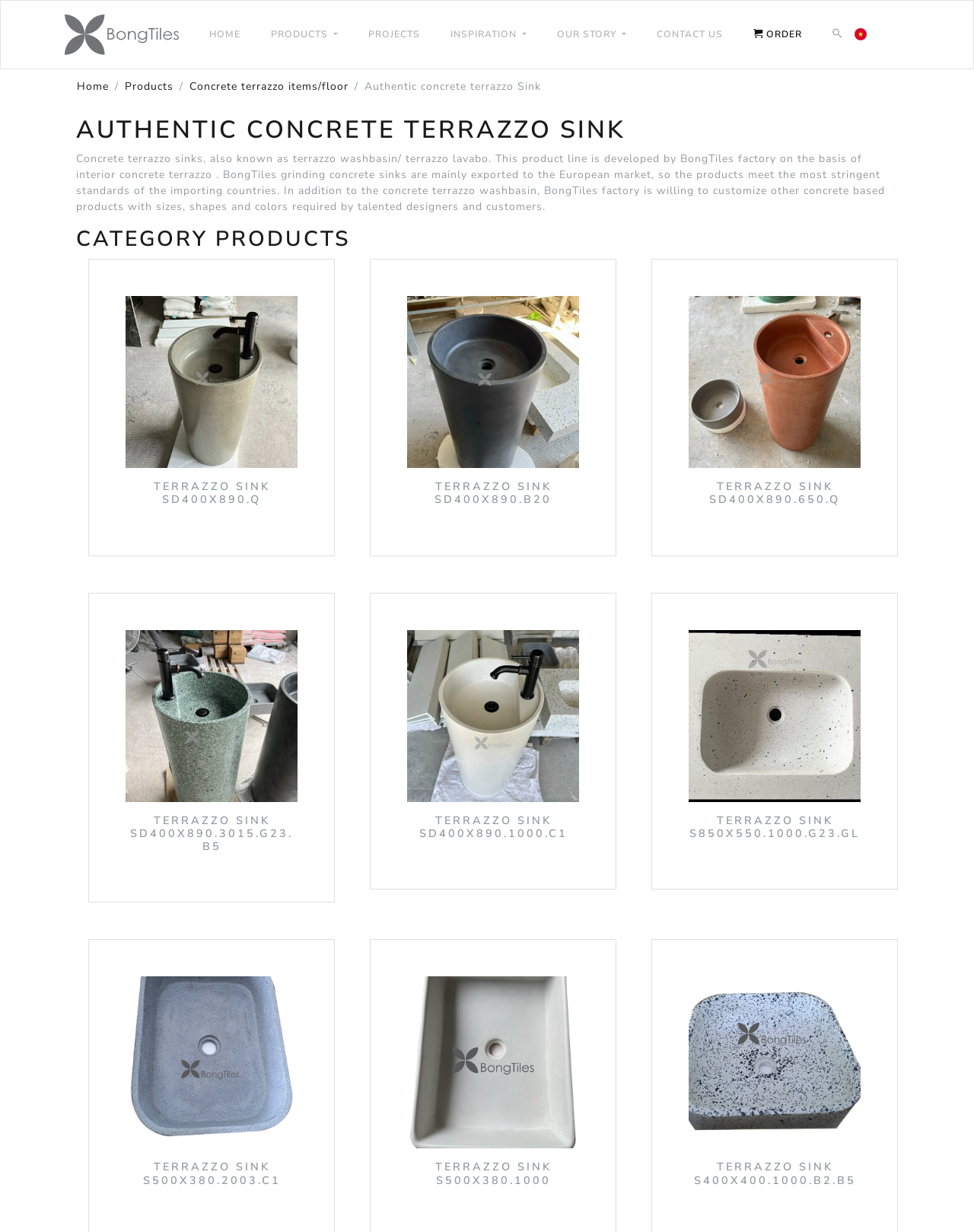Identify the bounding box coordinates of the element to click to follow this instruction: 'View the 'TERRAZZO SINK SD400X890.Q' product'. Ensure the coordinates are four float values between 0 and 1, provided as [left, top, right, bottom].

[0.129, 0.24, 0.305, 0.38]